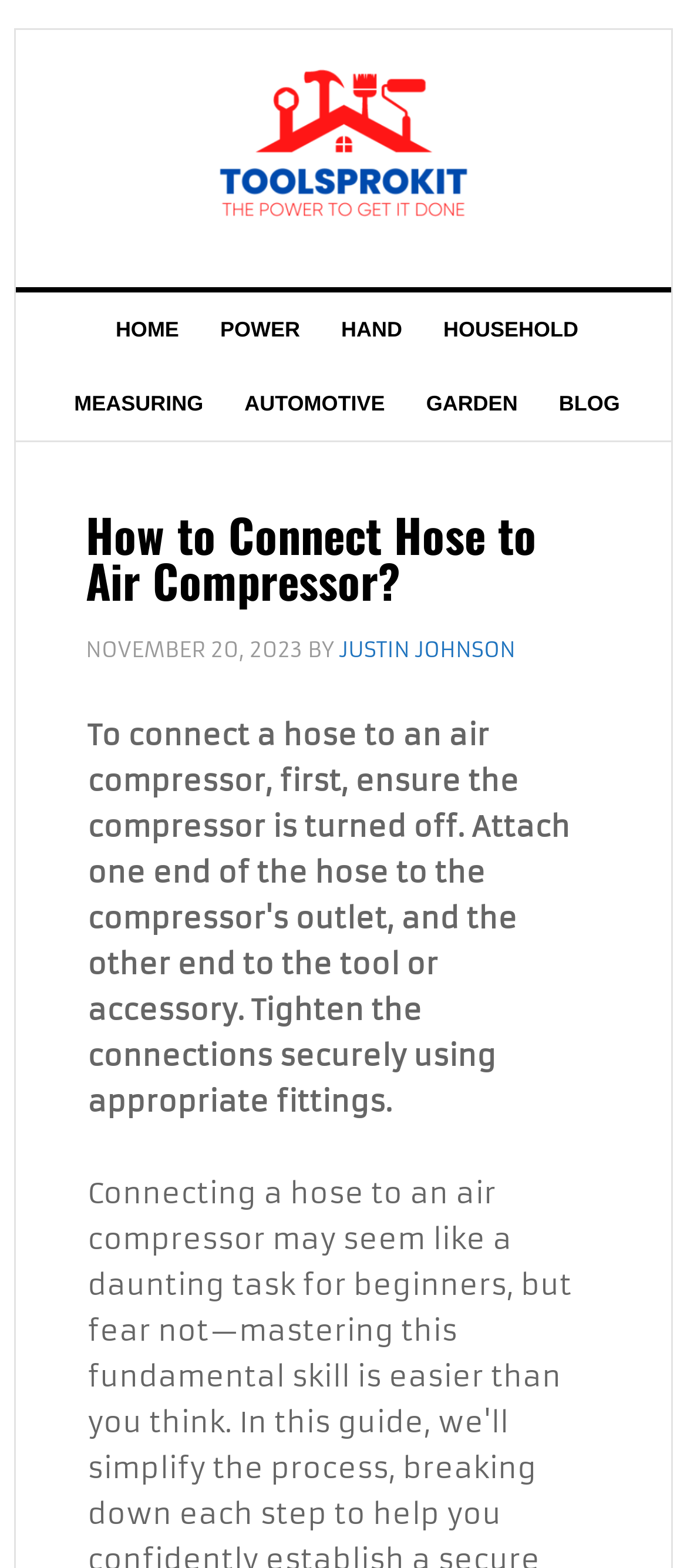Please determine the bounding box coordinates of the section I need to click to accomplish this instruction: "view the article posted by JUSTIN JOHNSON".

[0.494, 0.406, 0.751, 0.422]